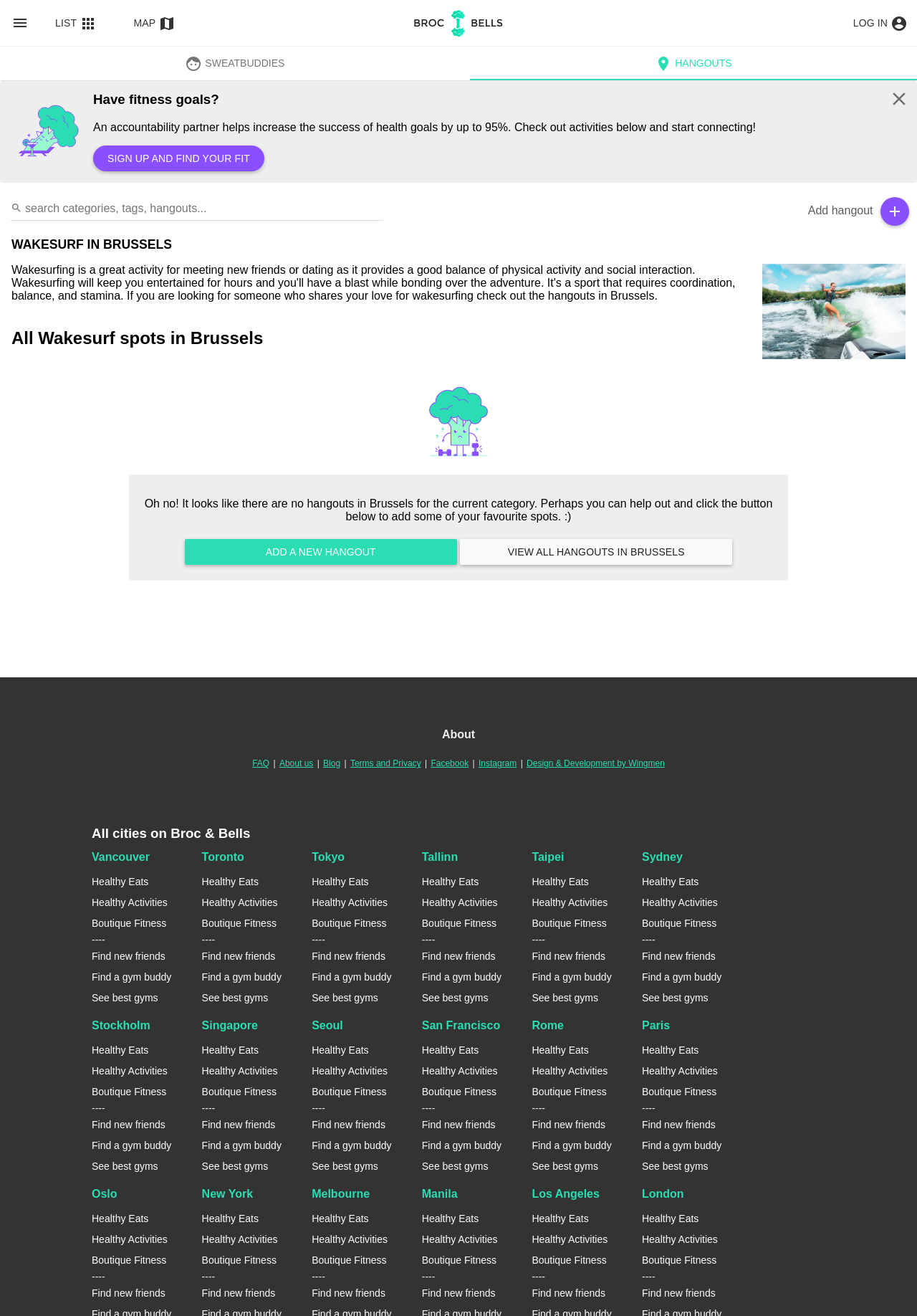From the details in the image, provide a thorough response to the question: What is the button below the 'Have fitness goals?' section for?

The button below the 'Have fitness goals?' section is labeled 'SIGN UP AND FIND YOUR FIT', which suggests that it is for users to sign up and find their fitness goals.